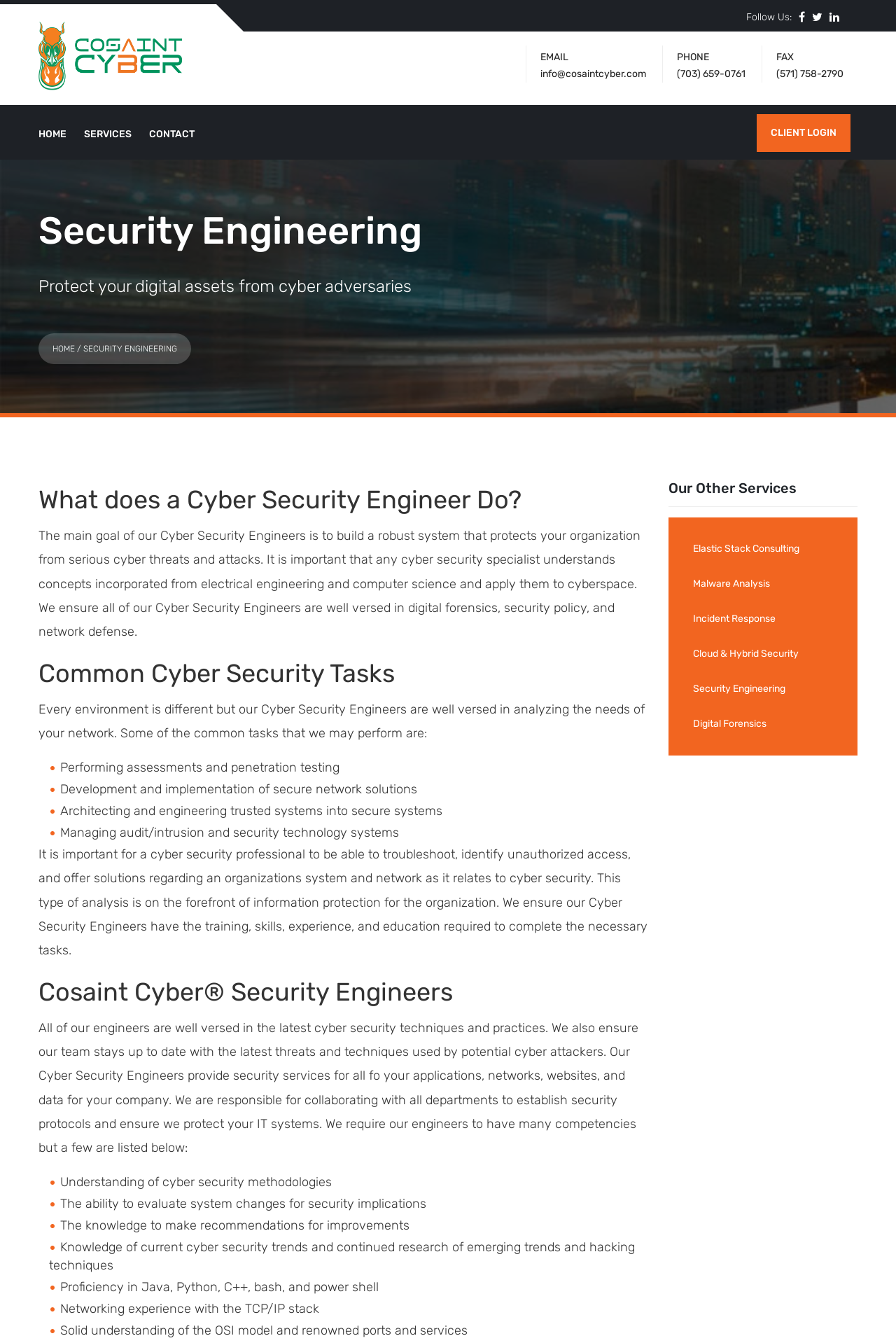Respond to the question below with a single word or phrase:
What is the company's email address?

info@cosaintcyber.com